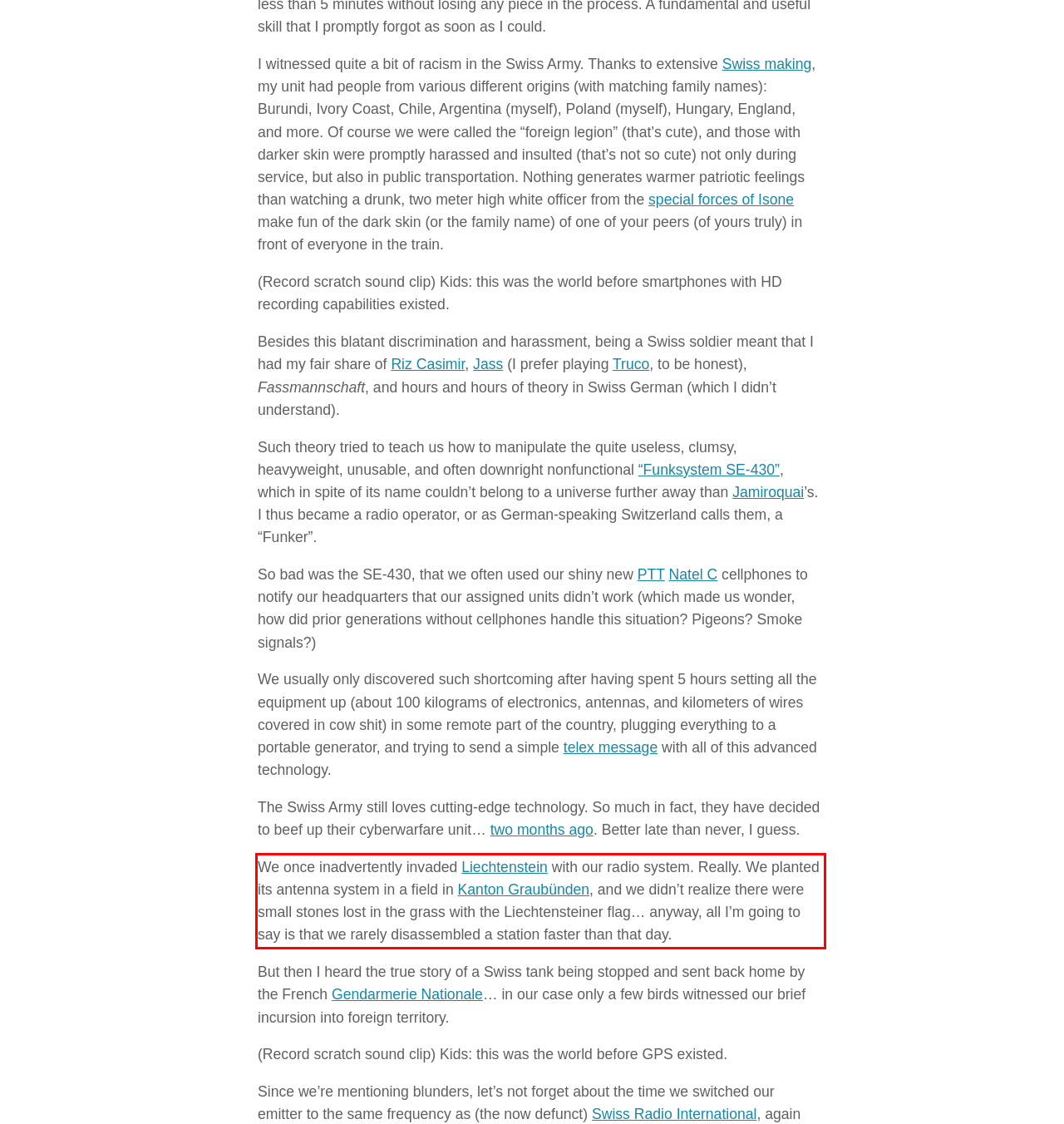You have a screenshot of a webpage with a red bounding box. Use OCR to generate the text contained within this red rectangle.

We once inadvertently invaded Liechtenstein with our radio system. Really. We planted its antenna system in a field in Kanton Graubünden, and we didn’t realize there were small stones lost in the grass with the Liechtensteiner flag… anyway, all I’m going to say is that we rarely disassembled a station faster than that day.